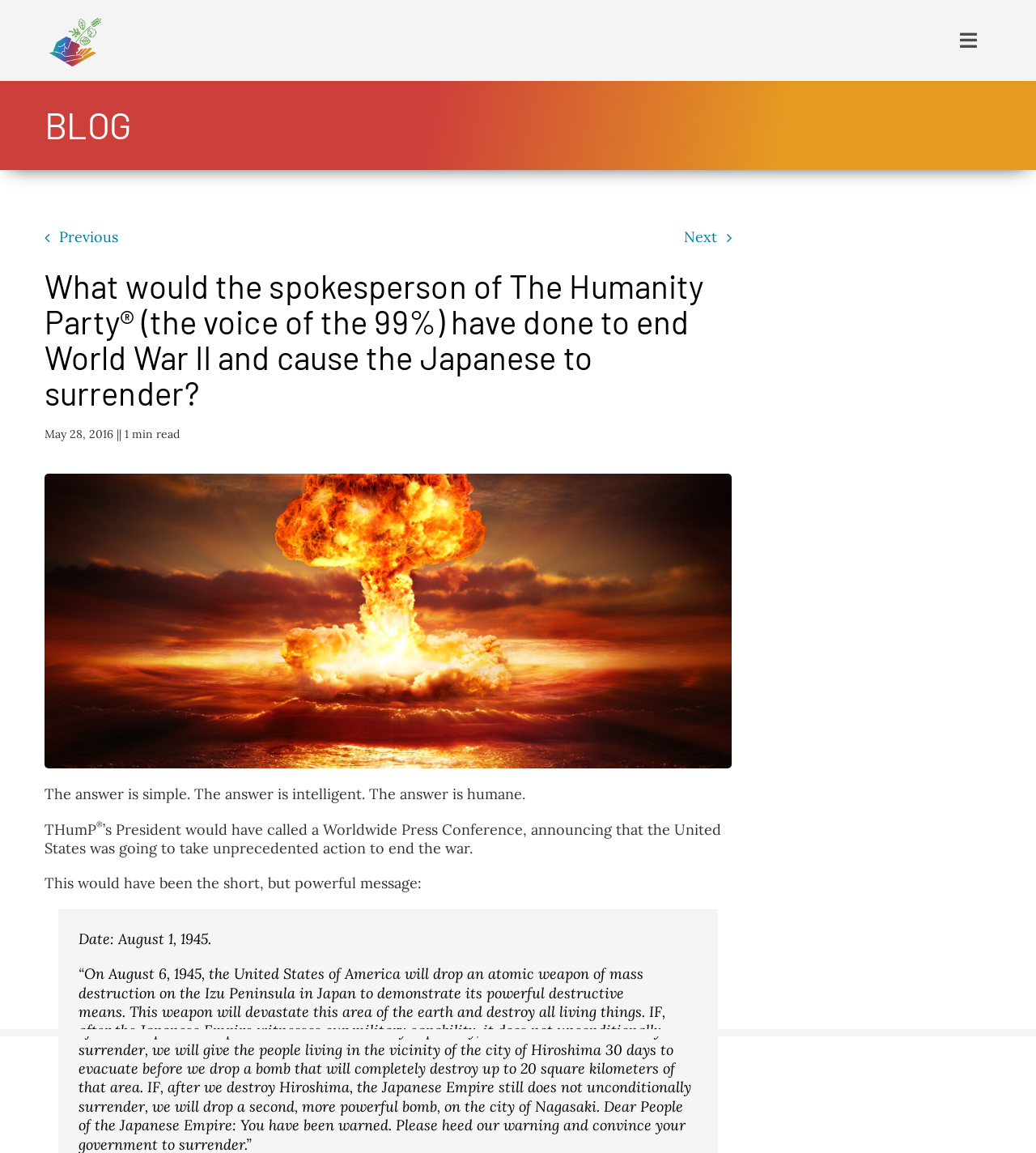What is the date mentioned in the blog post?
Provide an in-depth and detailed explanation in response to the question.

I found the date by reading the static text element 'Date: August 1, 1945.' which is part of the blog post content.